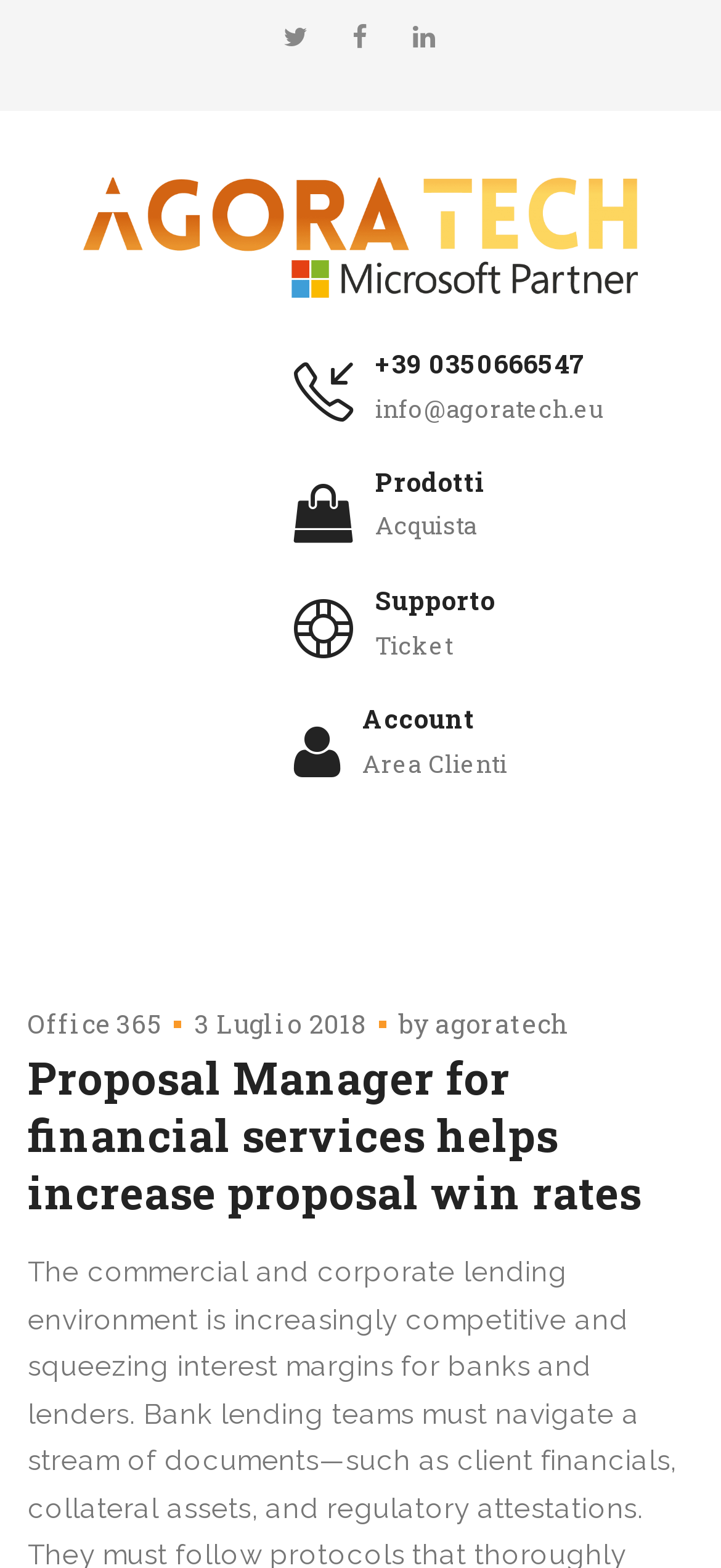Could you find the bounding box coordinates of the clickable area to complete this instruction: "Go to the Prodotti page"?

[0.521, 0.296, 0.674, 0.32]